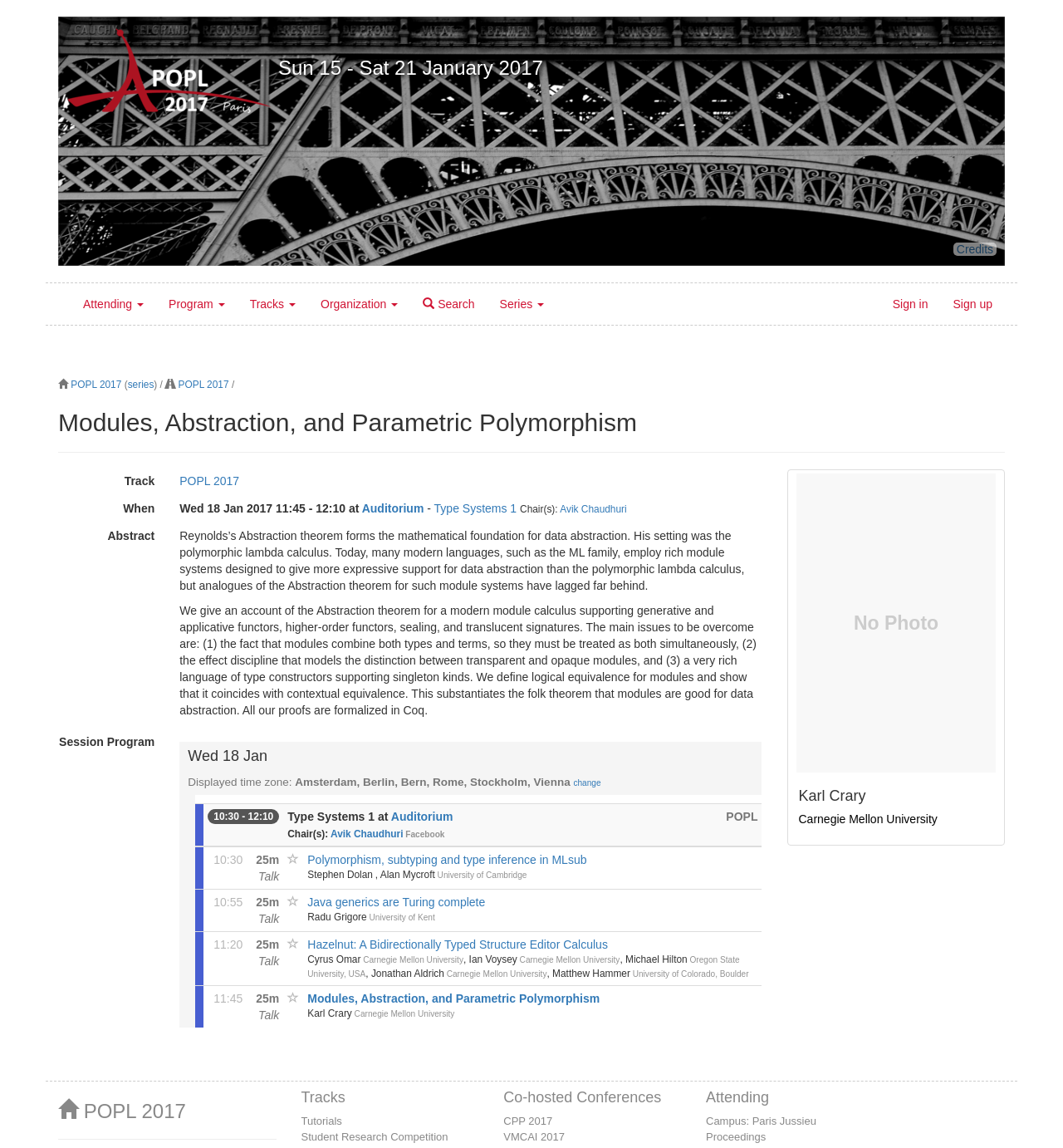Use a single word or phrase to answer the following:
What is the name of the conference?

POPL 2017